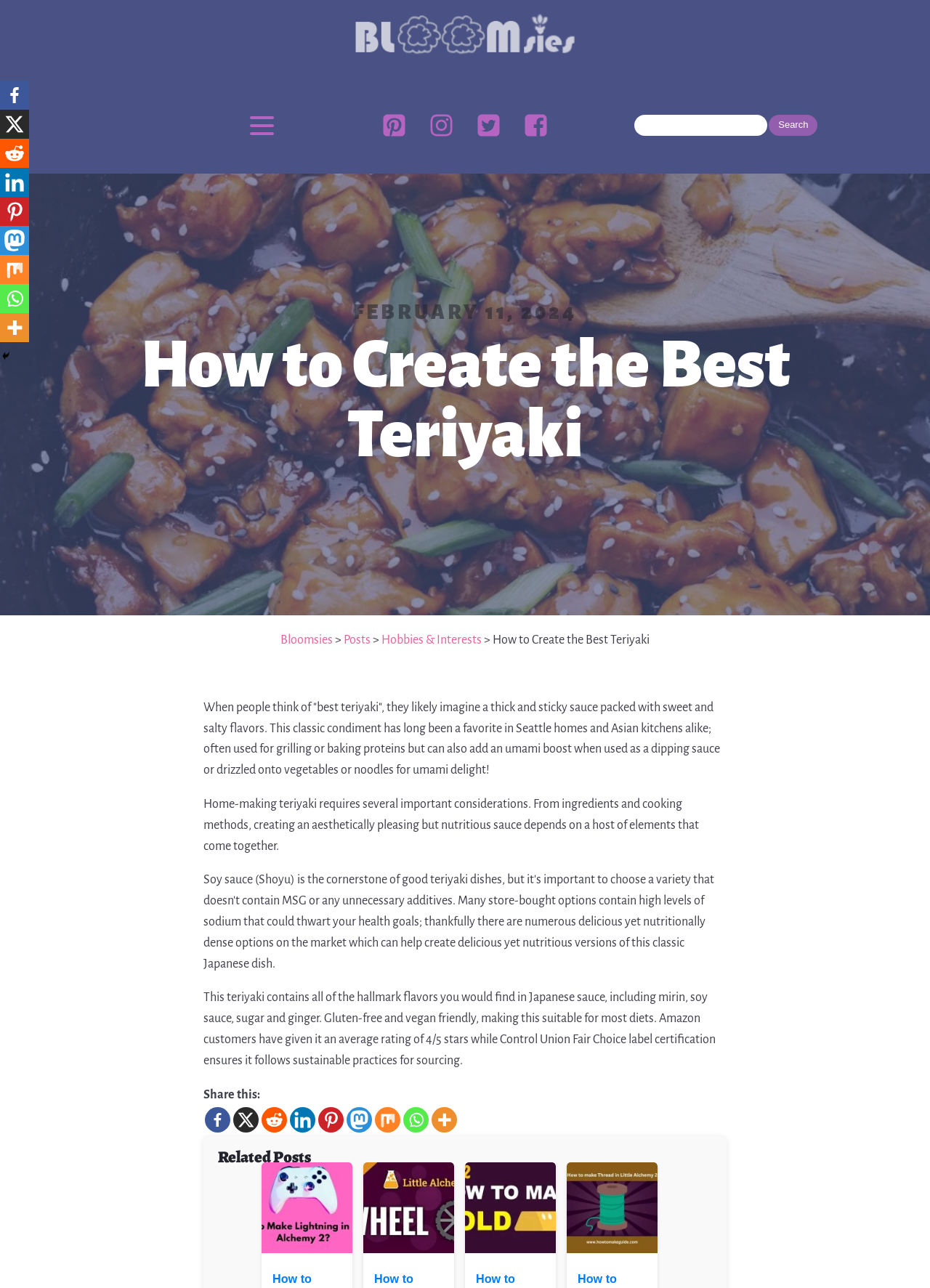What is the topic of this webpage?
By examining the image, provide a one-word or phrase answer.

Teriyaki